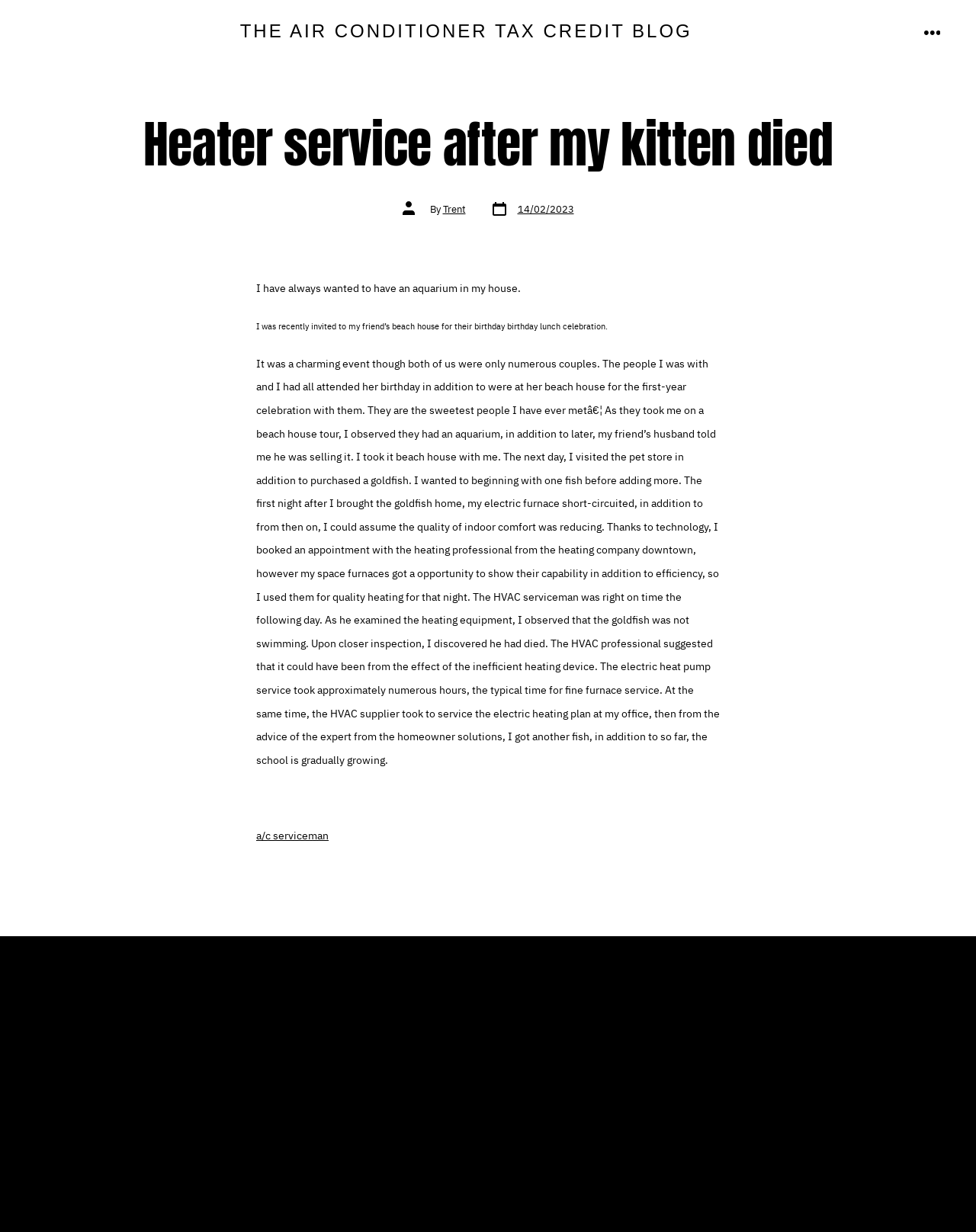Describe all the key features of the webpage in detail.

This webpage is a blog post titled "Heater service after my kitten died" on "The Air Conditioner Tax Credit Blog". At the top, there is a header section with a link to the blog's homepage and a menu button on the right side, accompanied by a small image. 

Below the header, the main content area is divided into two sections. The first section is an article with a heading that matches the title of the blog post. Under the heading, there is information about the post's author, "Trent", and the post date, "14/02/2023". 

The main content of the article is a personal story about the author's experience with an aquarium and a heating issue in their home. The text is divided into several paragraphs, with the first two paragraphs describing the author's desire to have an aquarium and their visit to a friend's beach house. The subsequent paragraphs detail the author's purchase of a goldfish, a heating issue in their home, and the consequences of the issue on the goldfish. 

At the bottom of the page, there is a footer section with a link to the blog's homepage, a primary footer menu with a "COMPANY" section, and a secondary footer menu with a "GALLERIES" section. Additionally, there are copyright information, a mention of the website being powered by WordPress, and social media links to Facebook, Twitter, Instagram, LinkedIn, and Pinterest.